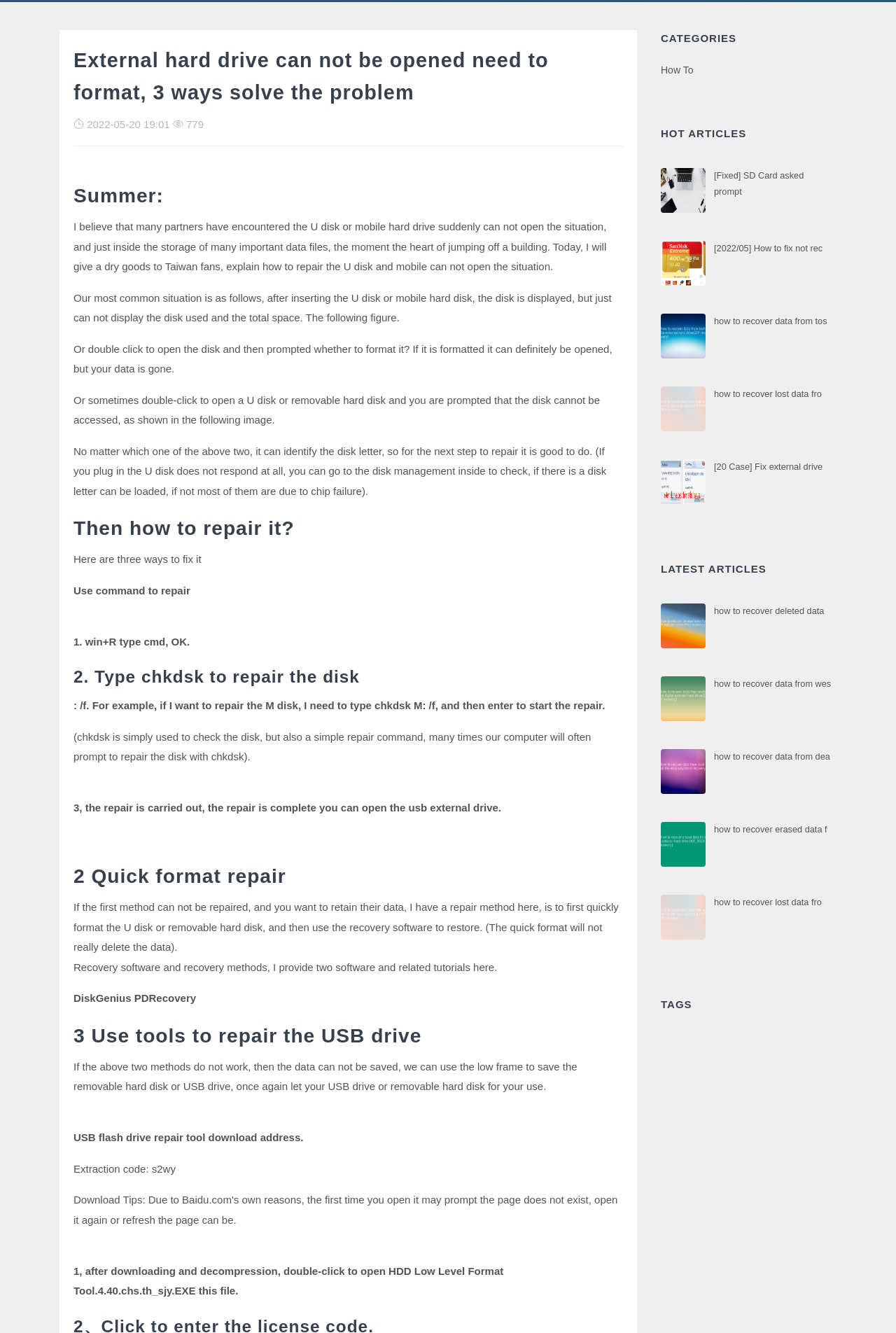Identify the bounding box for the UI element described as: "How To". Ensure the coordinates are four float numbers between 0 and 1, formatted as [left, top, right, bottom].

[0.738, 0.049, 0.774, 0.057]